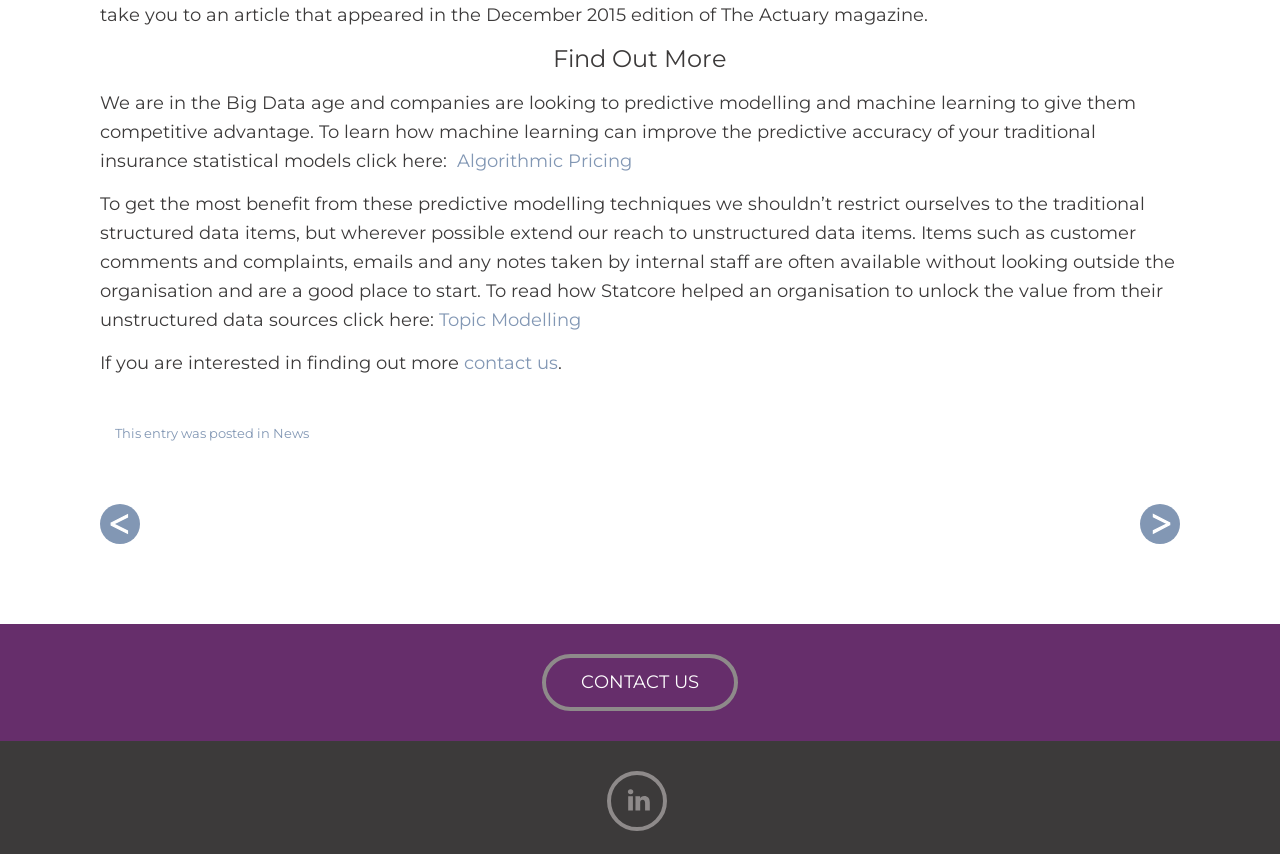Select the bounding box coordinates of the element I need to click to carry out the following instruction: "Read about topic modelling".

[0.343, 0.361, 0.454, 0.387]